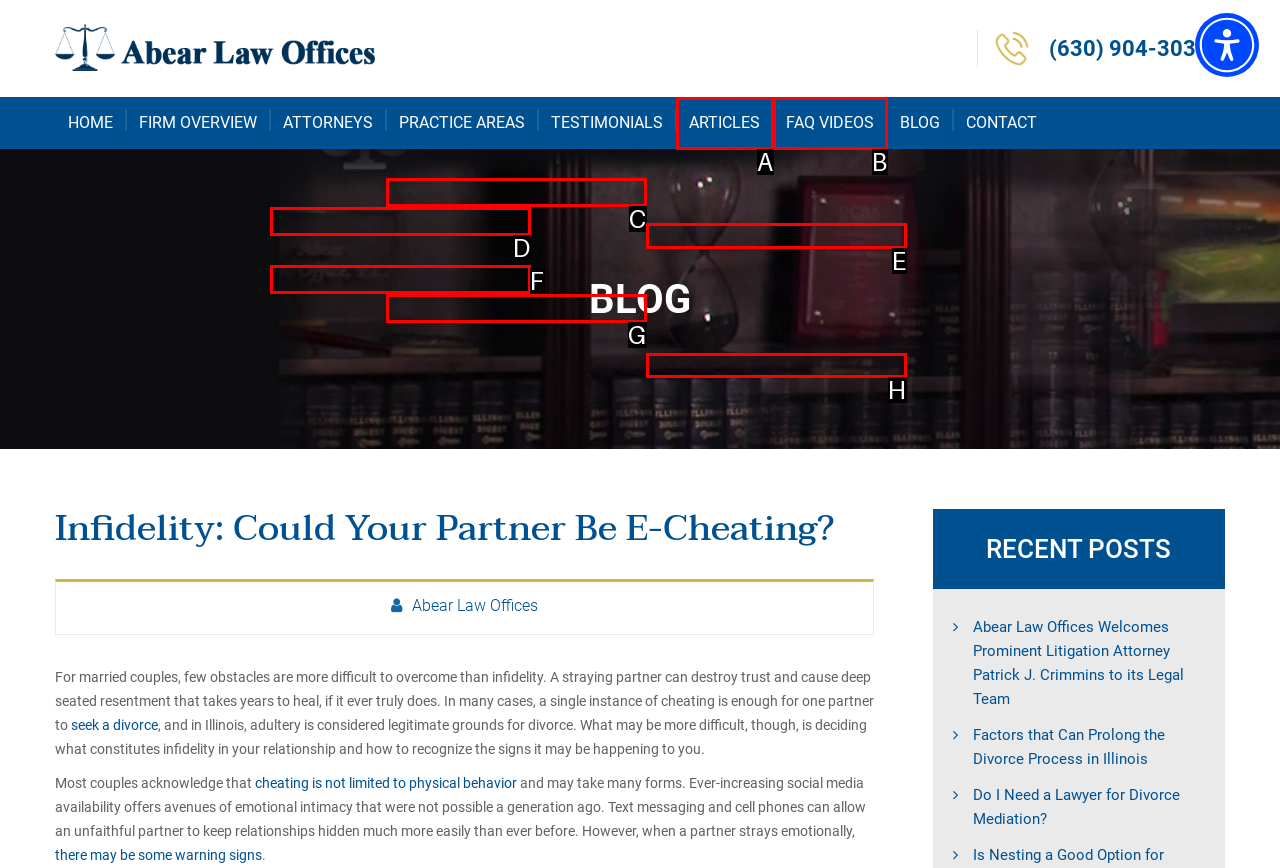Identify the HTML element that should be clicked to accomplish the task: Learn more about 'UNCOVERING HIDDEN ASSETS'
Provide the option's letter from the given choices.

E